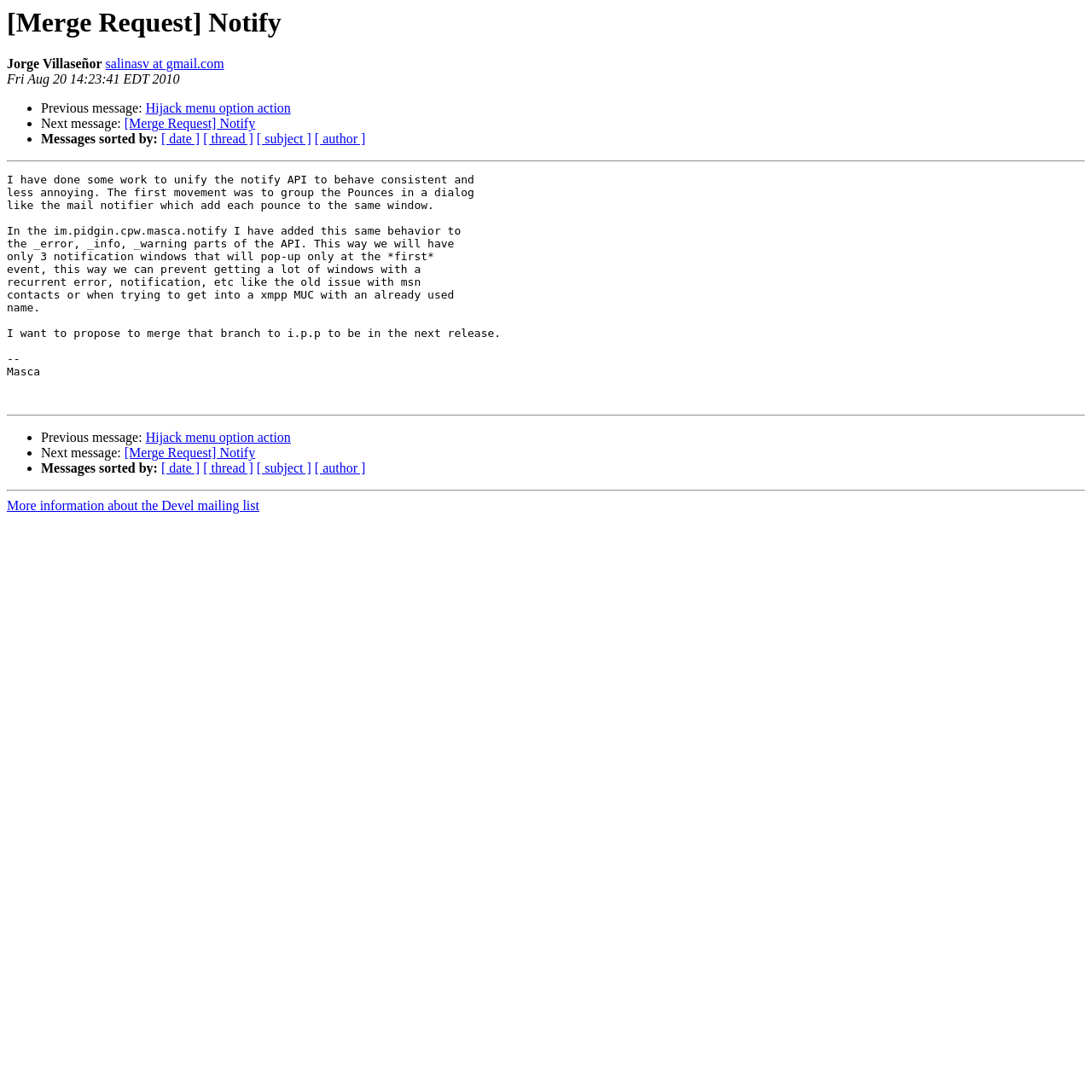Find the bounding box coordinates of the clickable element required to execute the following instruction: "View more information about the Devel mailing list". Provide the coordinates as four float numbers between 0 and 1, i.e., [left, top, right, bottom].

[0.006, 0.457, 0.237, 0.47]